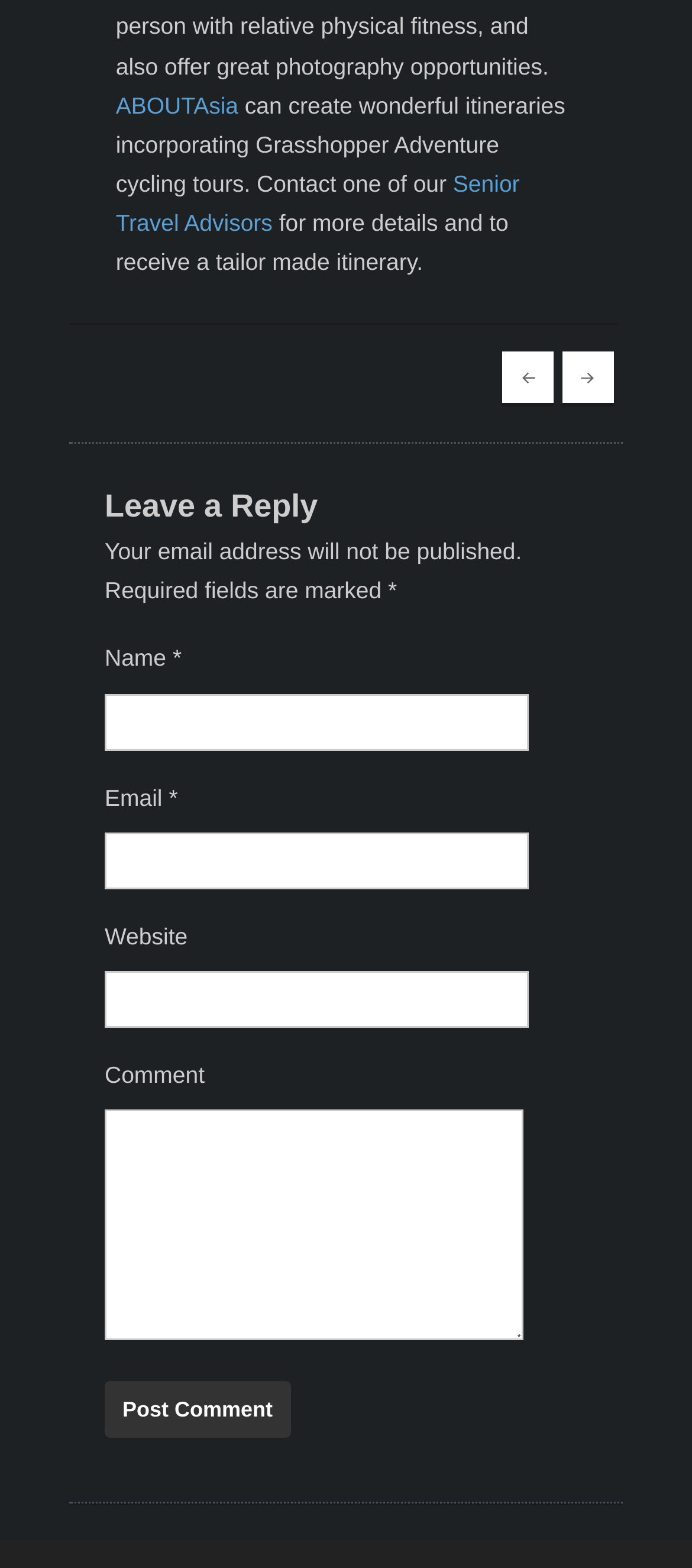How many social media links are present?
Based on the image, give a concise answer in the form of a single word or short phrase.

2